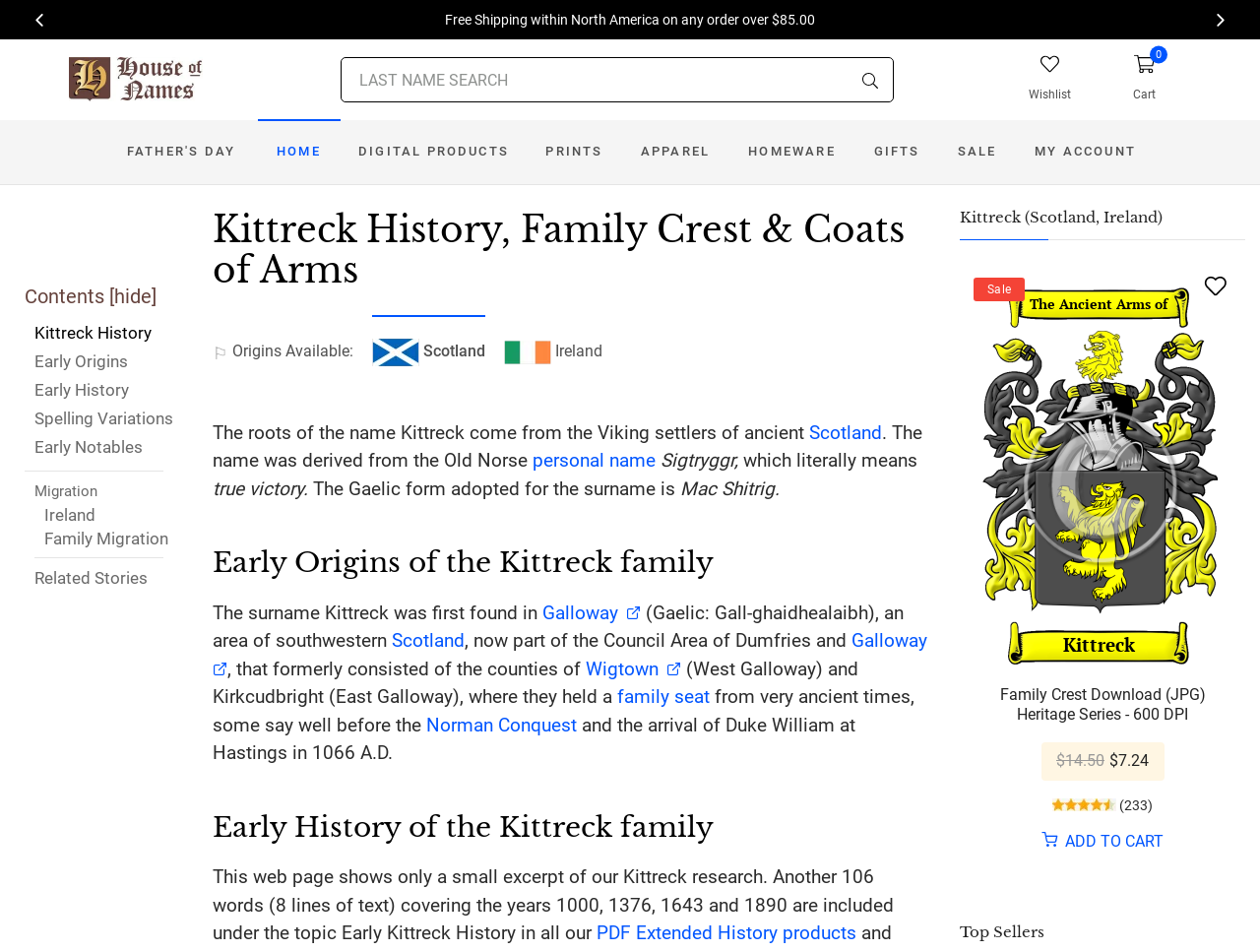Find the bounding box coordinates of the clickable area that will achieve the following instruction: "View the Family Crest Download".

[0.777, 0.719, 0.973, 0.761]